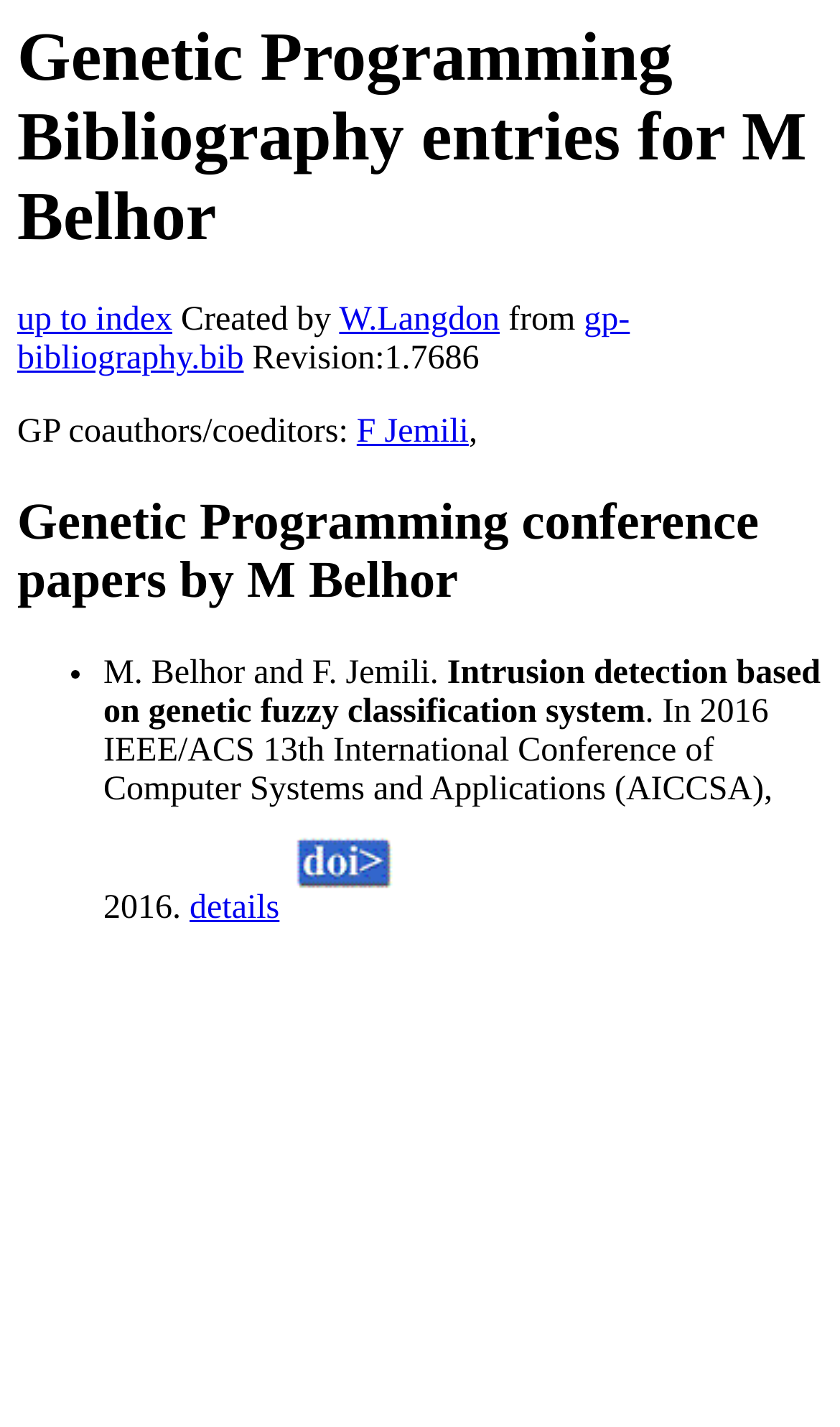Use a single word or phrase to respond to the question:
How many coauthors/coeditors are listed?

1